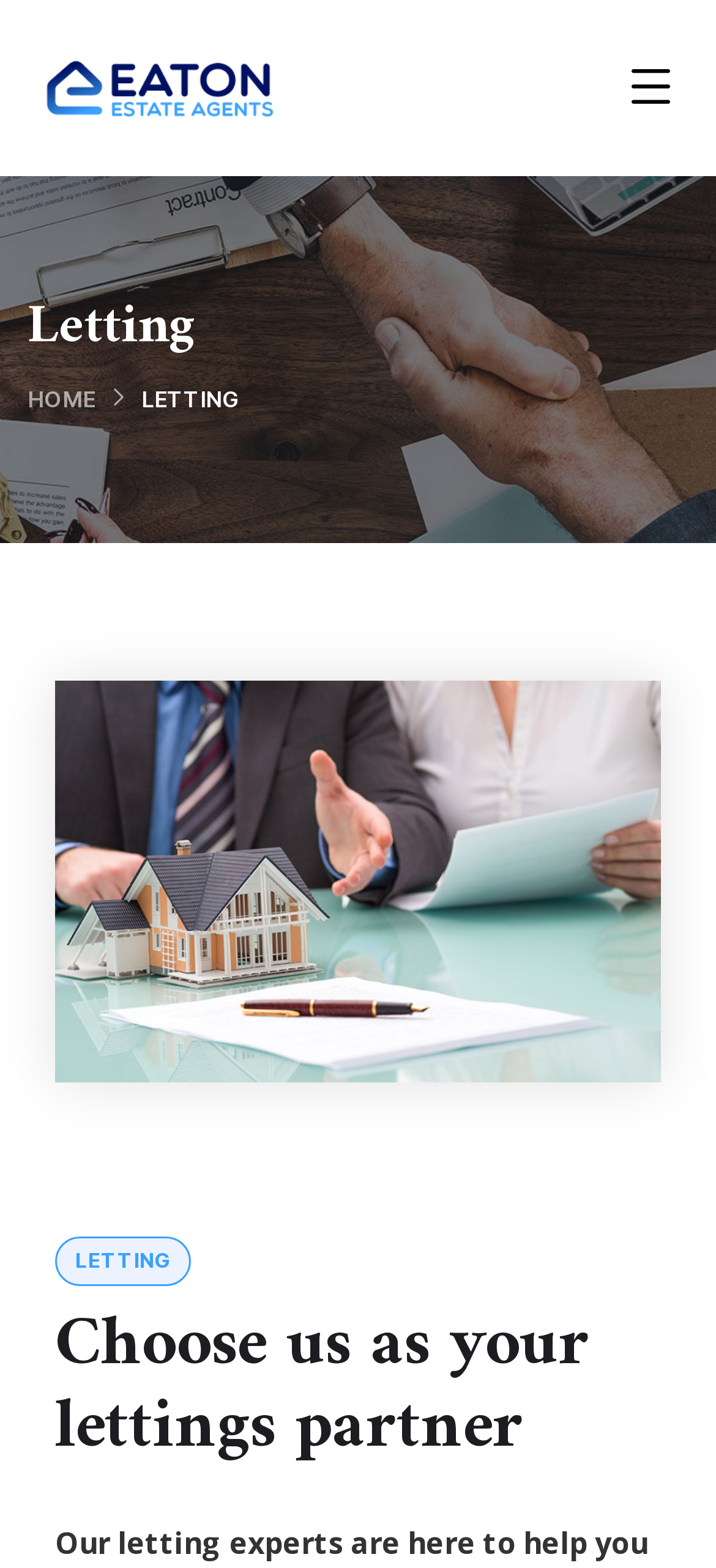Describe all visible elements and their arrangement on the webpage.

The webpage is about Eaton Estate Rentals, a UK-based letting and property management company. At the top left of the page, there is a link to "Eaton Estate Agents" accompanied by an image with the same name. On the top right, there is a button with an icon. 

Below the top section, there is a heading "Letting" that spans almost the entire width of the page. Underneath this heading, there are two navigation links, "HOME" on the left and "LETTING" on the right. 

Further down the page, there is a prominent heading that reads "Choose us as your lettings partner", which occupies a significant portion of the page's width.